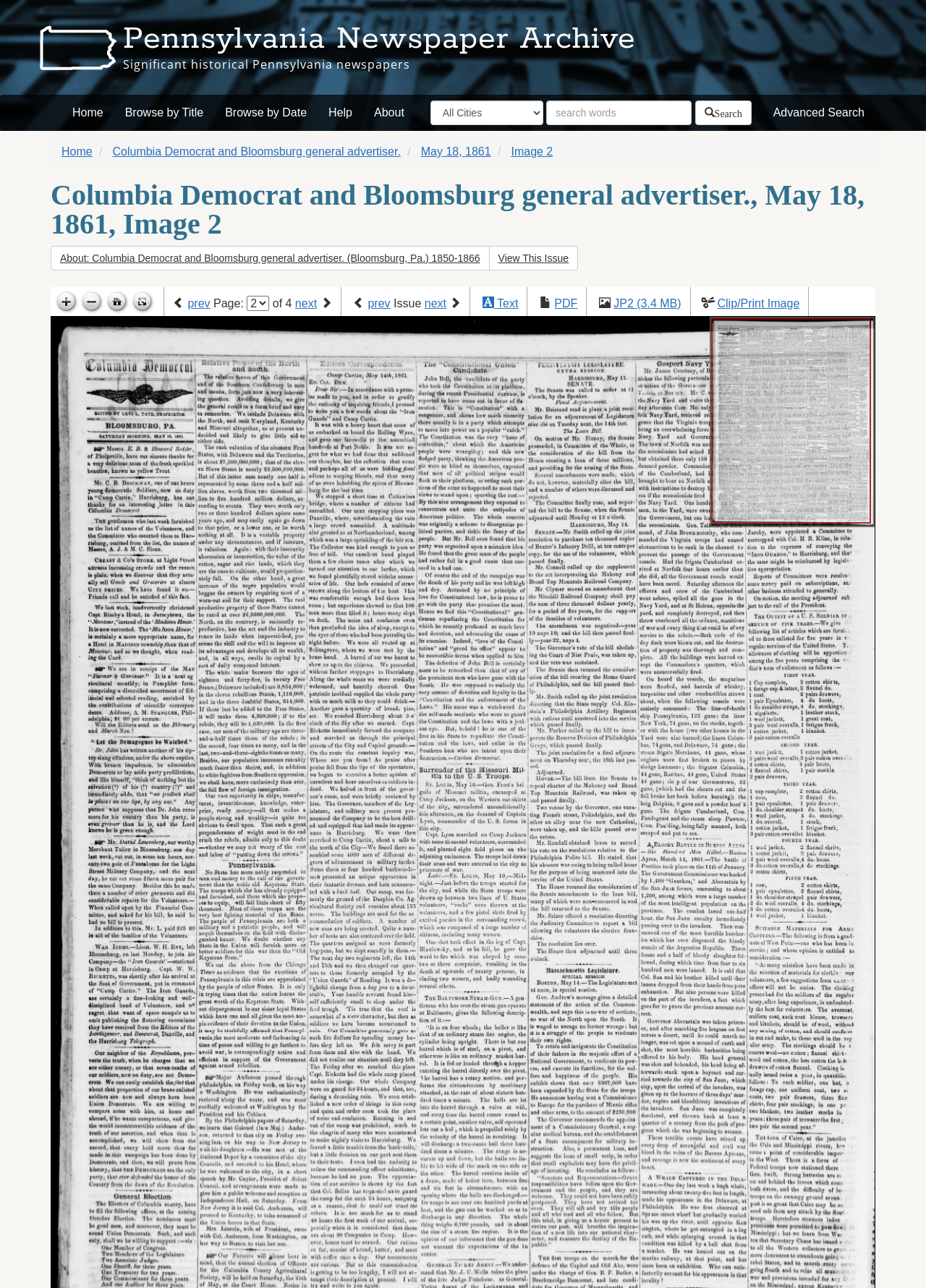How many pages are in this issue?
Using the picture, provide a one-word or short phrase answer.

4